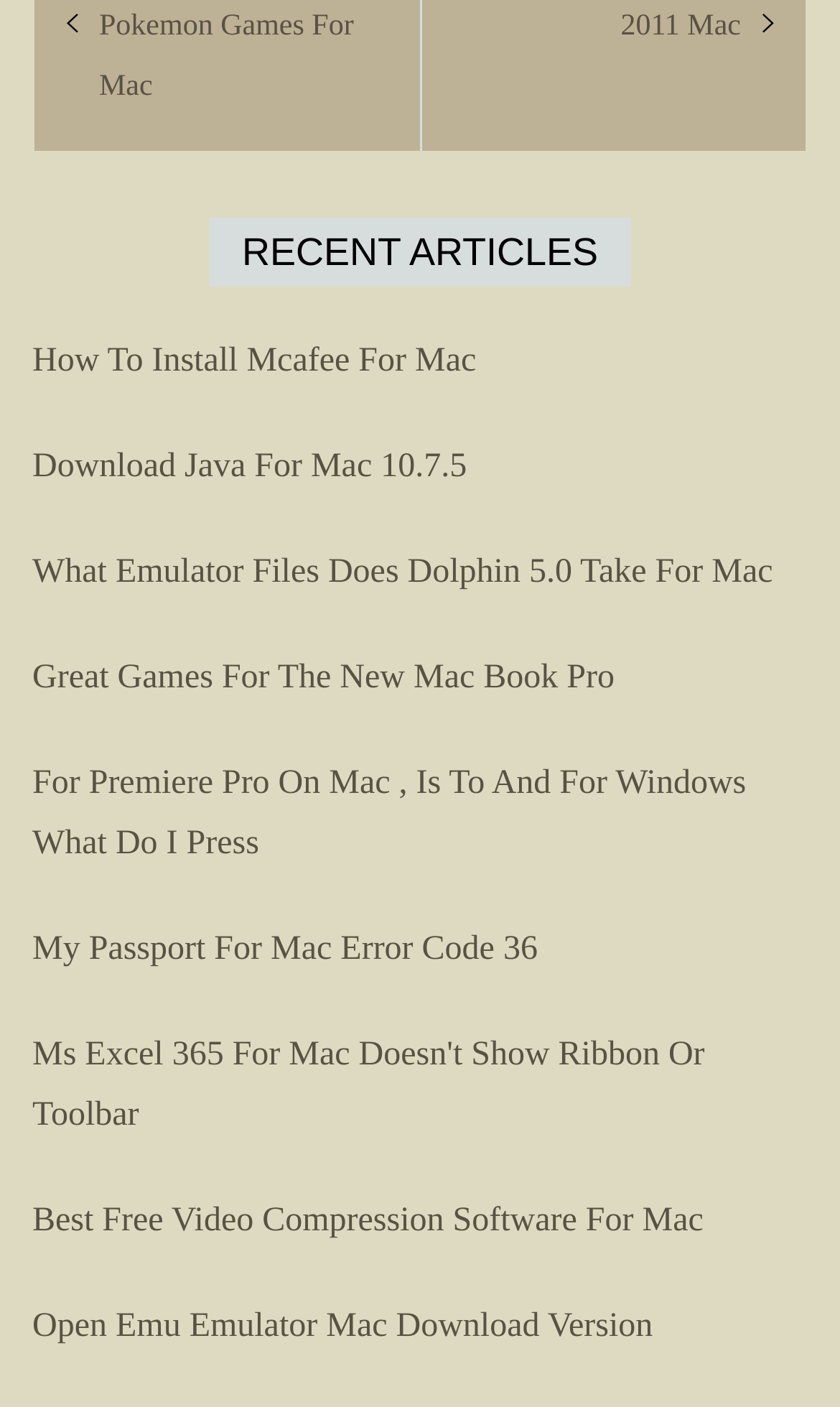Kindly determine the bounding box coordinates for the clickable area to achieve the given instruction: "Read the article about installing Mcafee for Mac".

[0.038, 0.244, 0.567, 0.27]